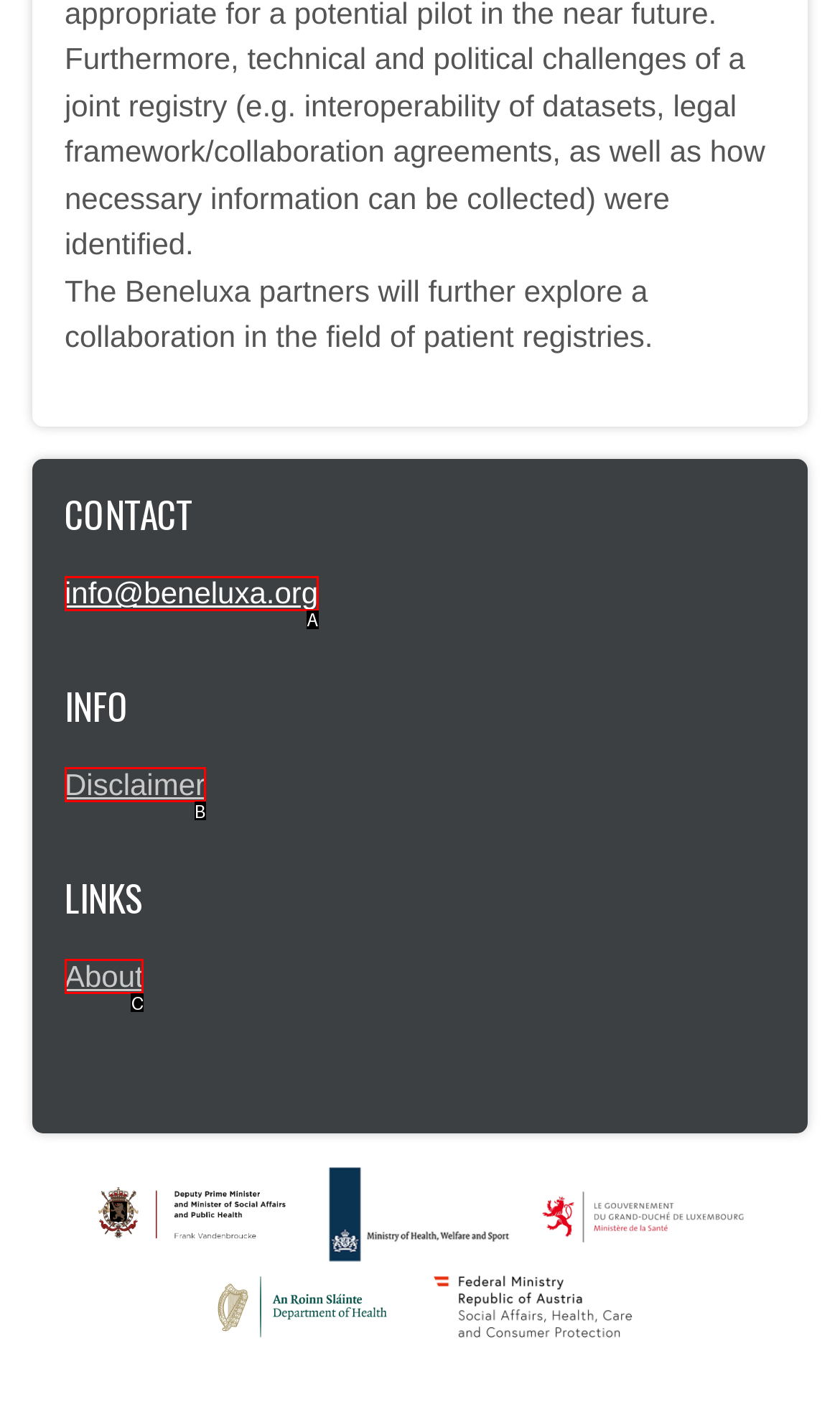Given the description: About, identify the matching option. Answer with the corresponding letter.

C